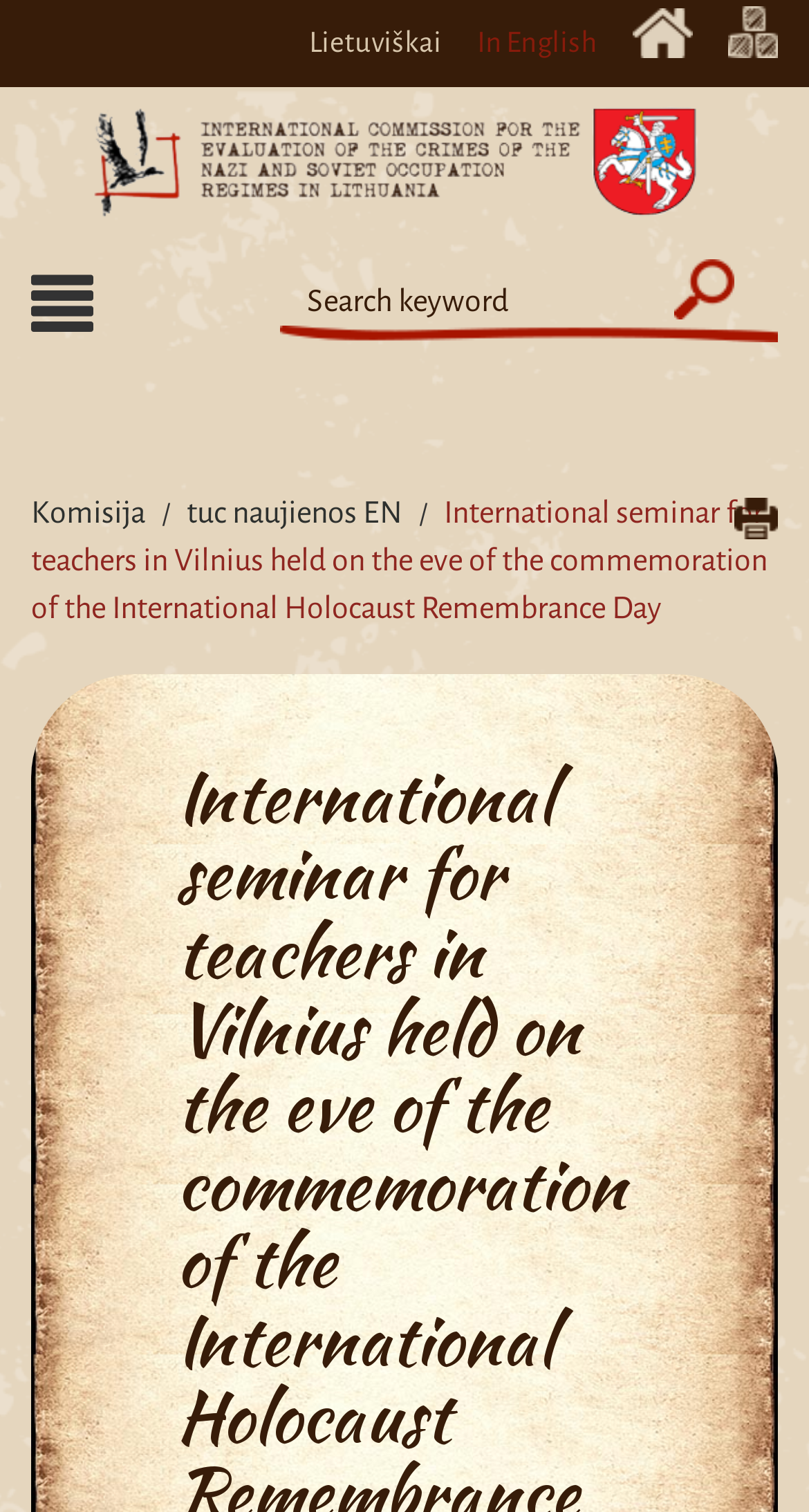Respond to the question below with a single word or phrase:
What is the text of the static text element below the search bar?

International seminar for teachers in Vilnius held on the eve of the commemoration of the International Holocaust Remembrance Day